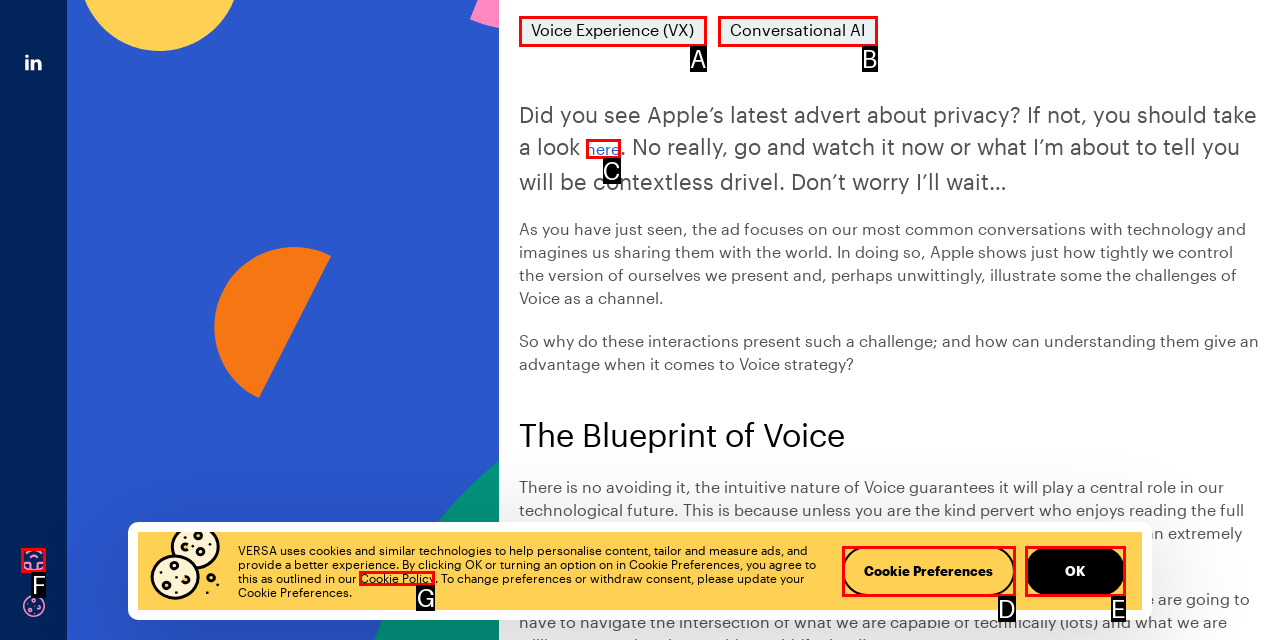Given the description: Contact Us, identify the HTML element that corresponds to it. Respond with the letter of the correct option.

F